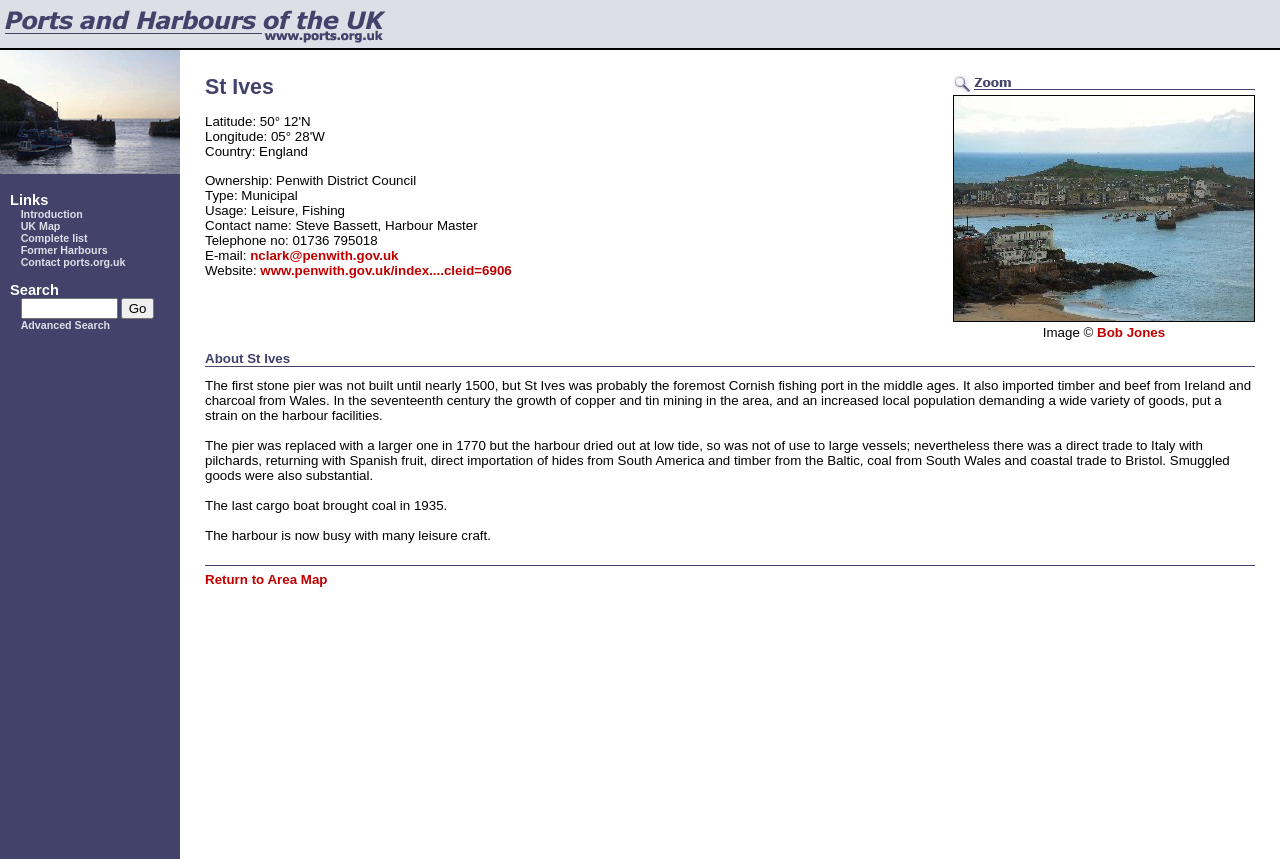Provide the bounding box coordinates of the area you need to click to execute the following instruction: "View the Advanced Search page".

[0.016, 0.372, 0.086, 0.386]